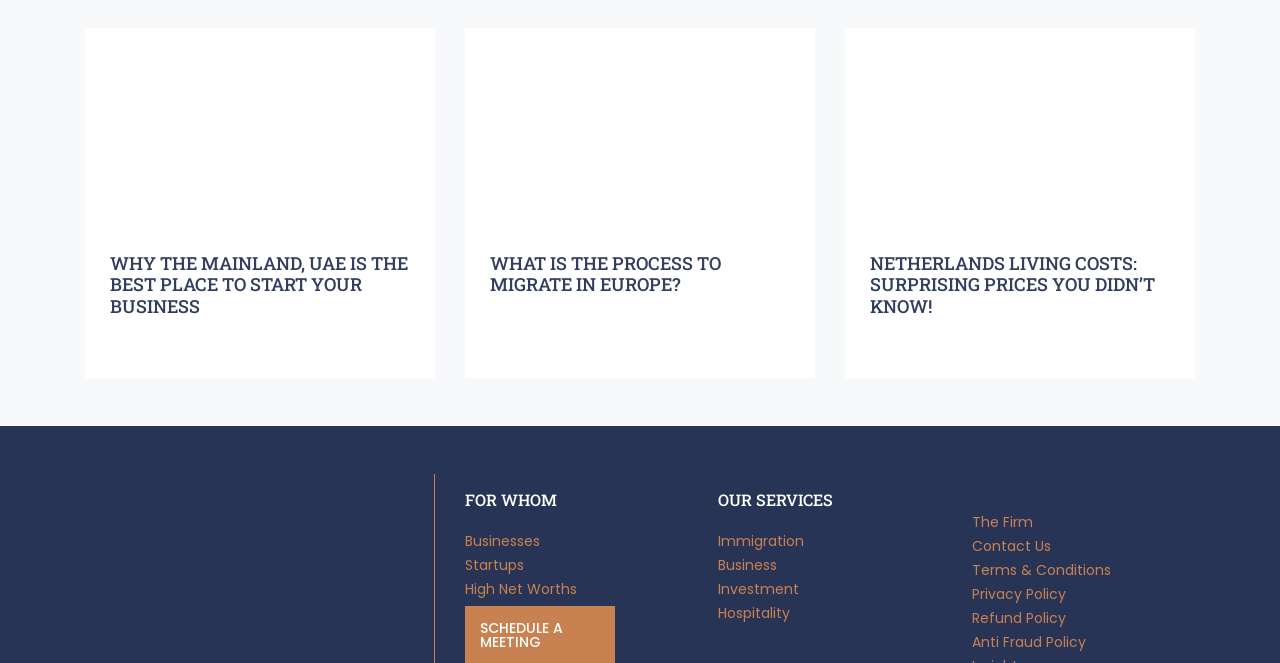Determine the bounding box coordinates of the clickable region to follow the instruction: "Click on 'WHY THE MAINLAND, UAE IS THE BEST PLACE TO START YOUR BUSINESS'".

[0.066, 0.042, 0.34, 0.569]